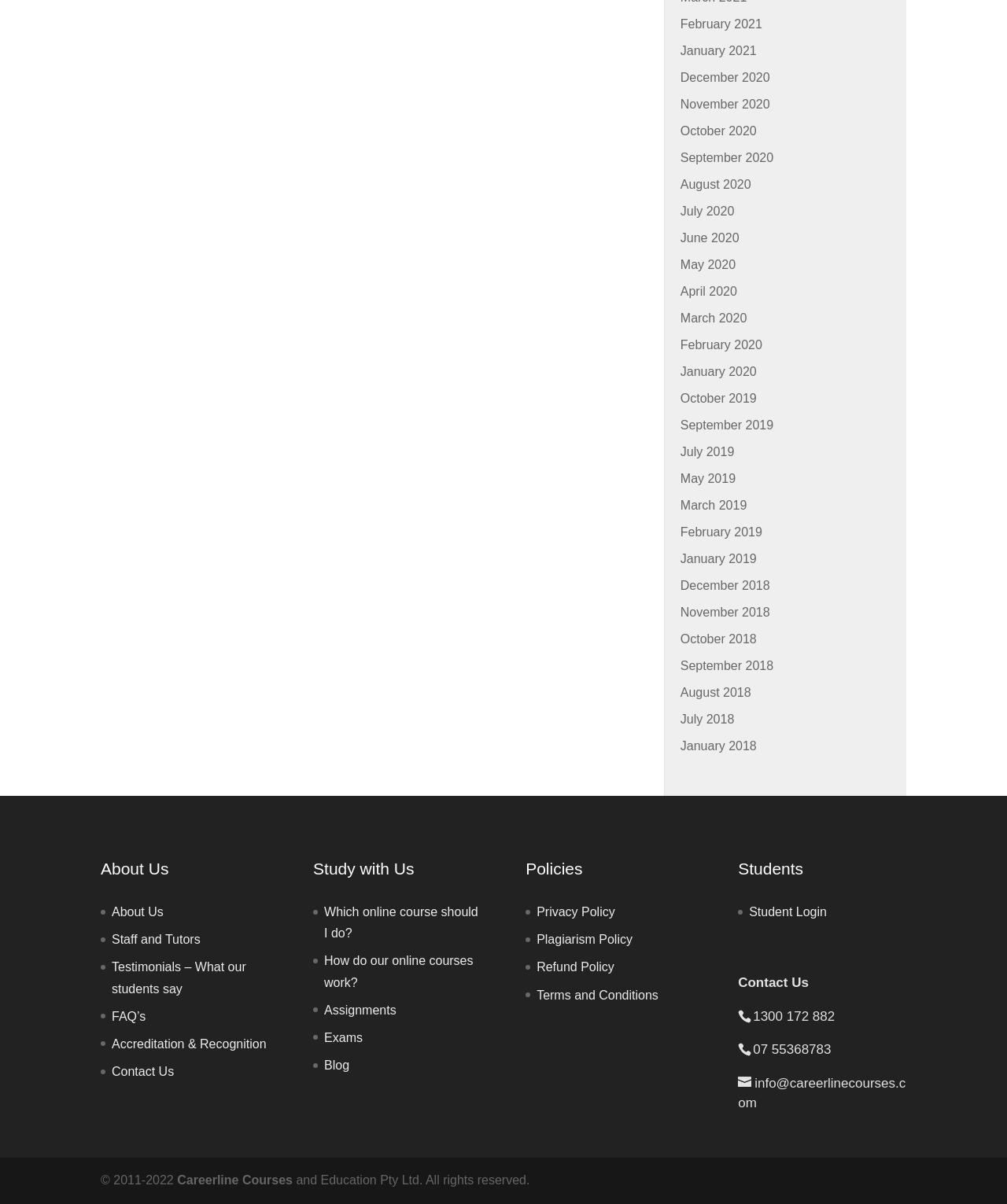What is the purpose of the 'About Us' section?
Please elaborate on the answer to the question with detailed information.

The 'About Us' section is likely intended to provide information about the organization, its staff, and its mission, as evidenced by the links to 'Staff and Tutors', 'Testimonials', and 'FAQ's'.